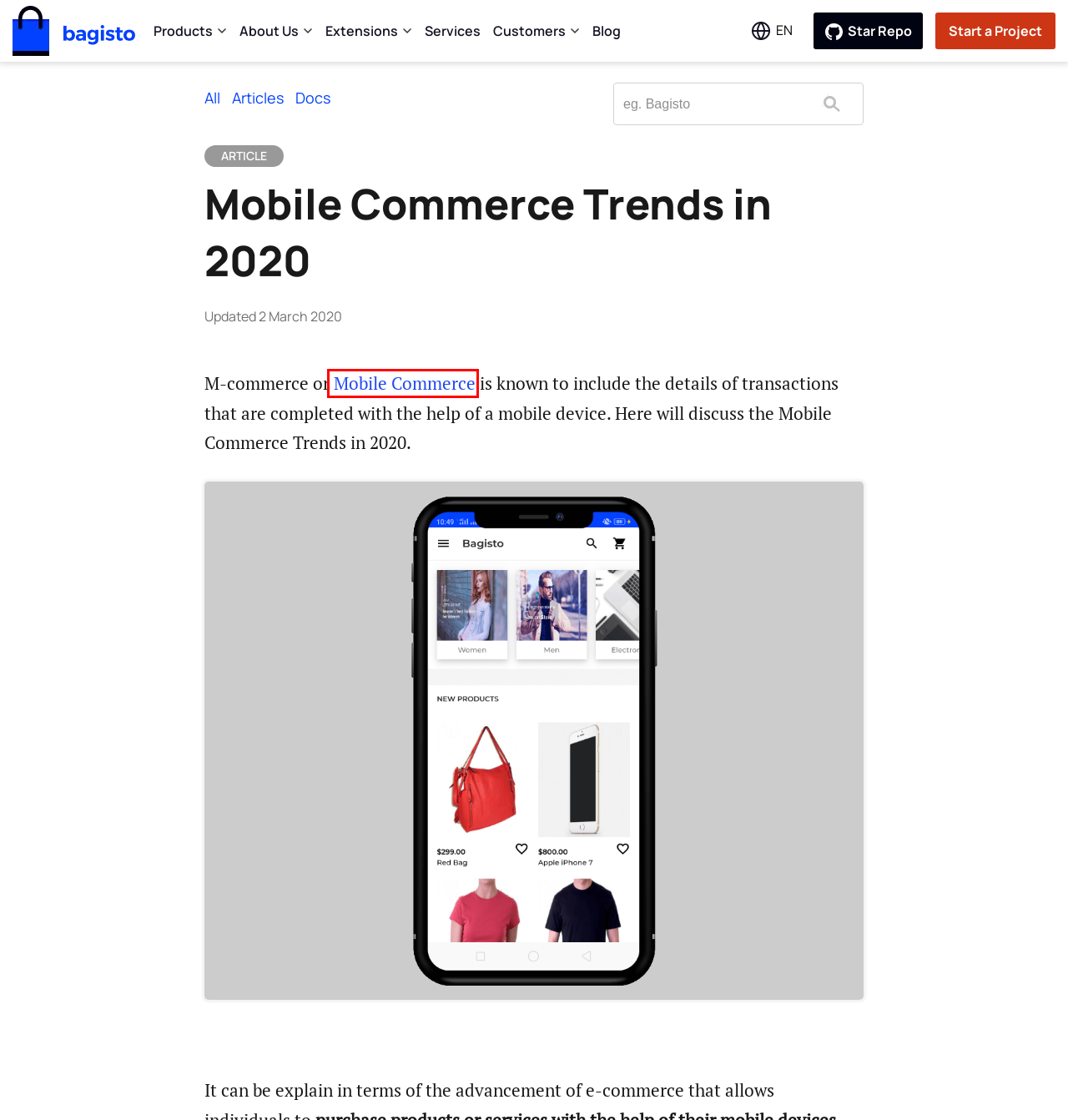Look at the screenshot of a webpage, where a red bounding box highlights an element. Select the best description that matches the new webpage after clicking the highlighted element. Here are the candidates:
A. Useful Laravel eCommerce Articles​ in the Blogosphere - Bagisto
B. Laravel eCommerce PWA | Progressive Web App - Bagisto
C. Bagisto - Laravel eCommerce Platform | Free & Open Source
D. Services - Bagisto
E. Laravel eCommerce Technical Resources - Bagisto
F. eCommerce Marketing Trends & Best Practices - Bagisto Blog
G. Bagisto Down? Bagisto status and reported issues.
H. Headless Laravel - GraphQL API based Ecommerce platform

B